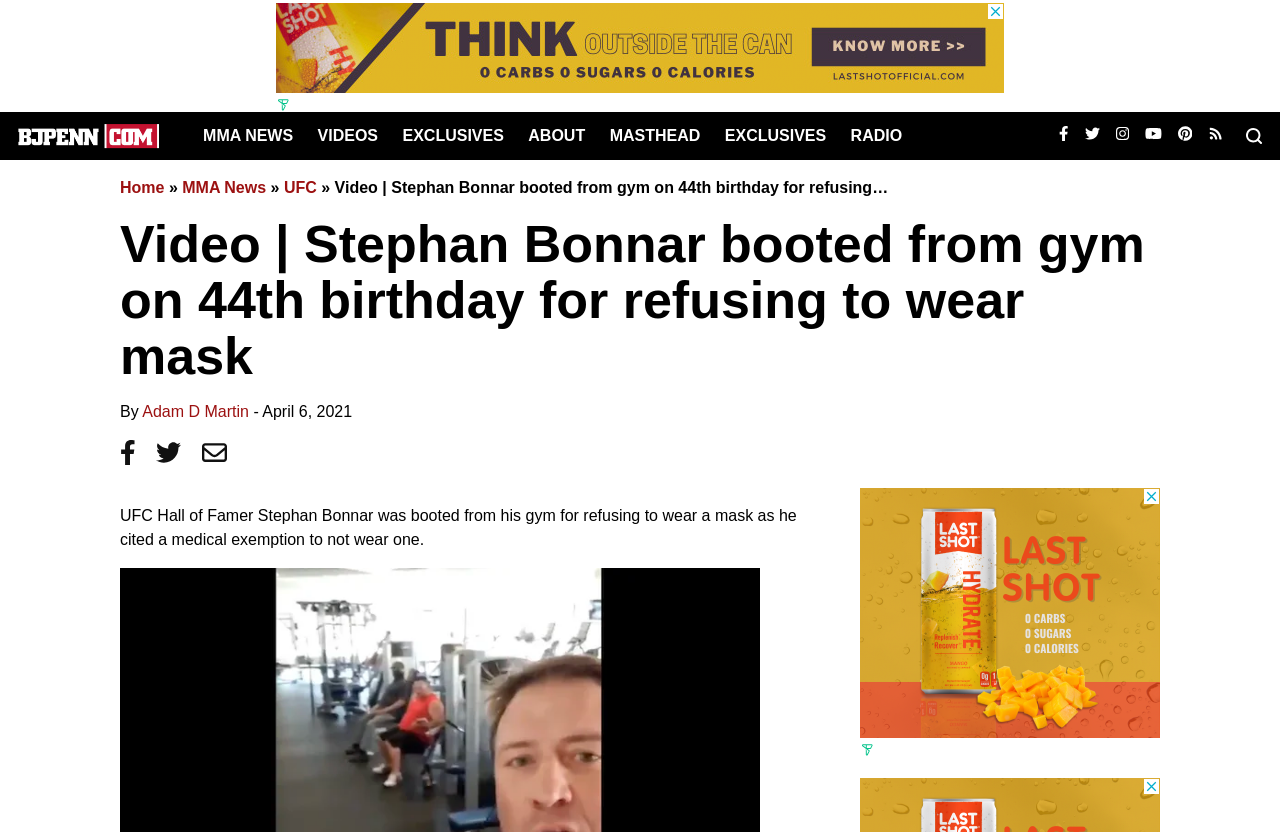Locate the bounding box coordinates of the area to click to fulfill this instruction: "Read the article about Stephan Bonnar". The bounding box should be presented as four float numbers between 0 and 1, in the order [left, top, right, bottom].

[0.094, 0.609, 0.622, 0.659]